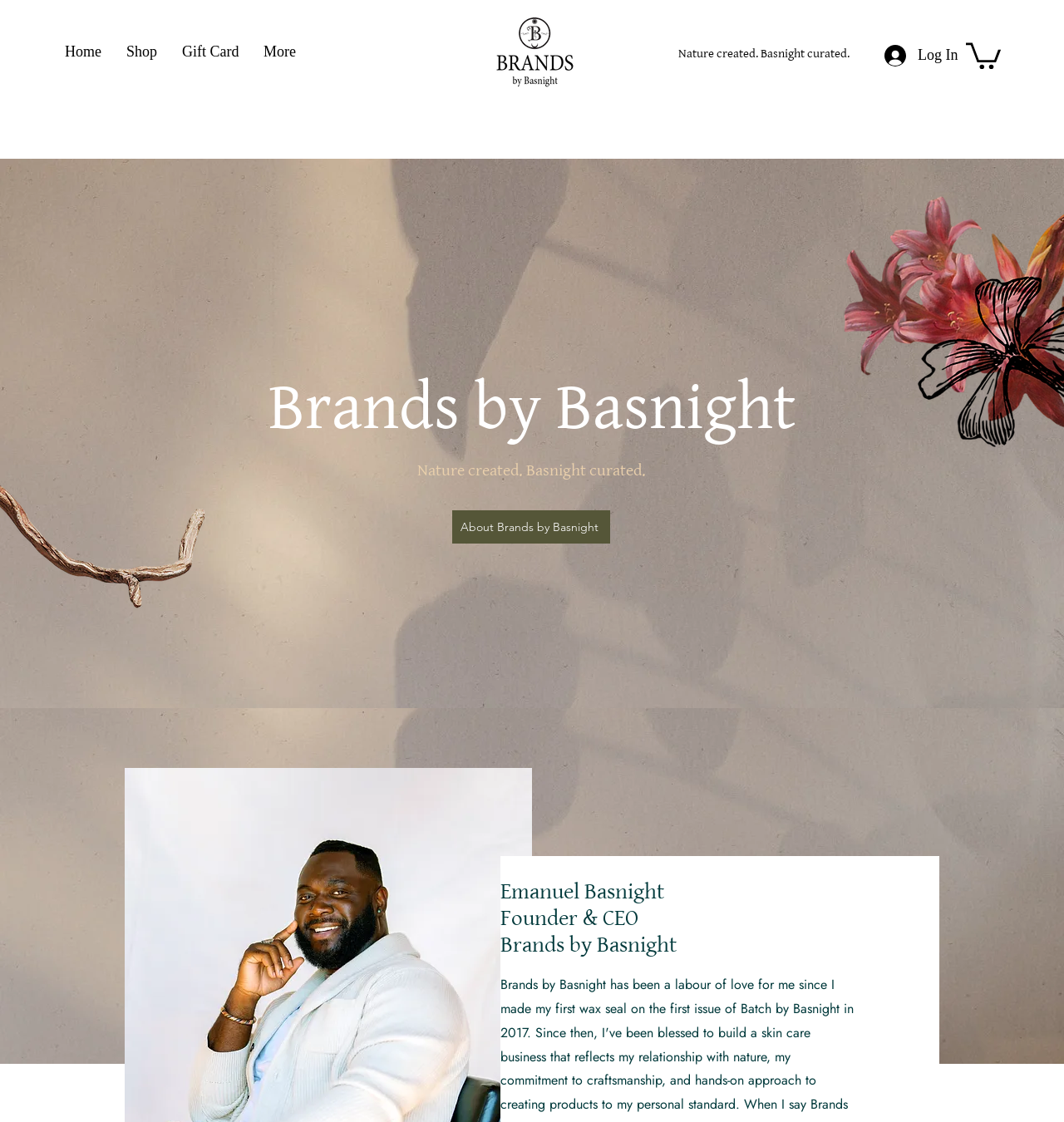Give a short answer to this question using one word or a phrase:
How many navigation links are there?

4